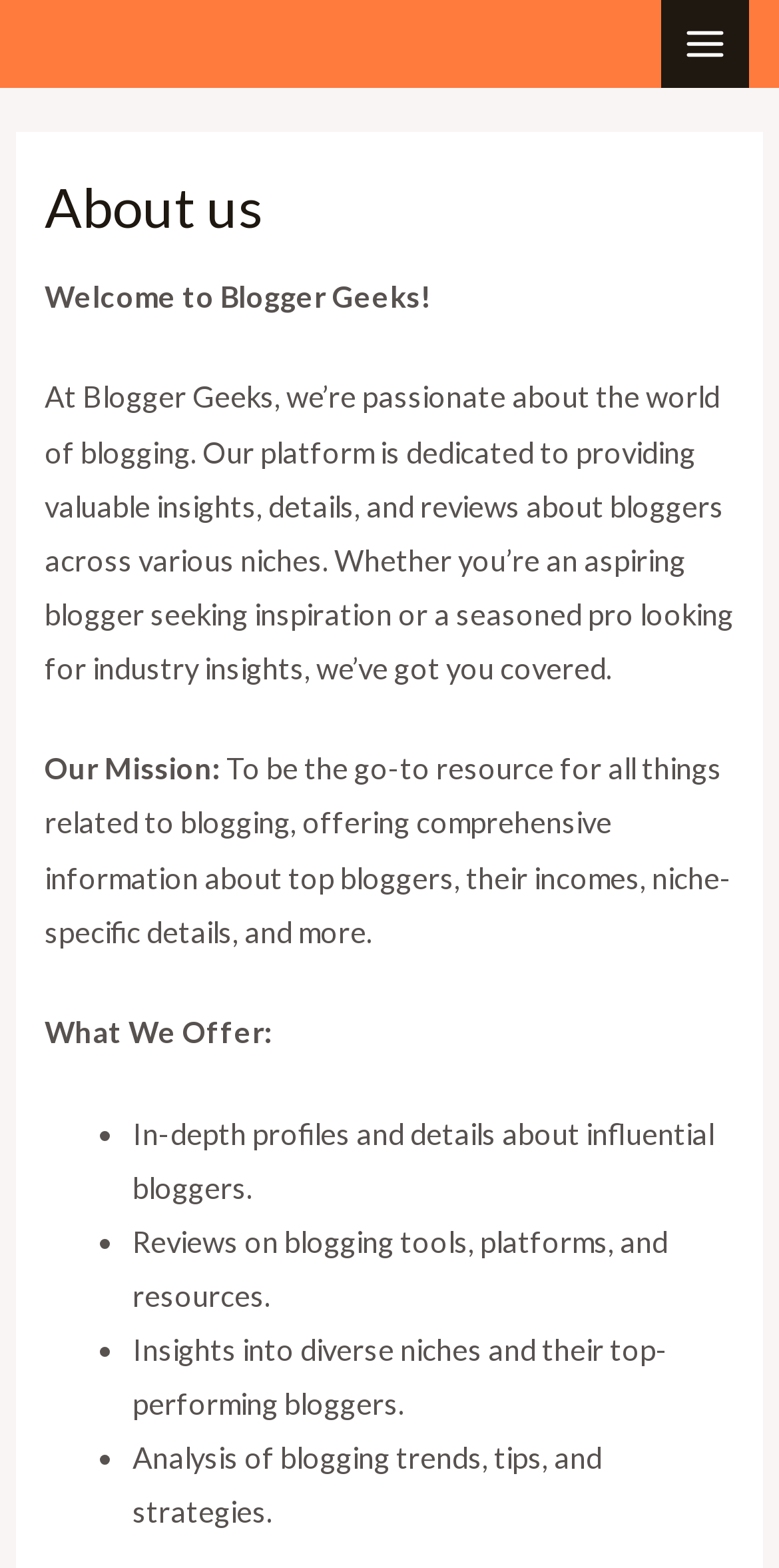Using the image as a reference, answer the following question in as much detail as possible:
What is the purpose of the 'MAIN MENU' button?

The purpose of the 'MAIN MENU' button can be inferred from its name and location on the webpage. It is likely that the button is used to navigate the website and access different sections or features of the platform.